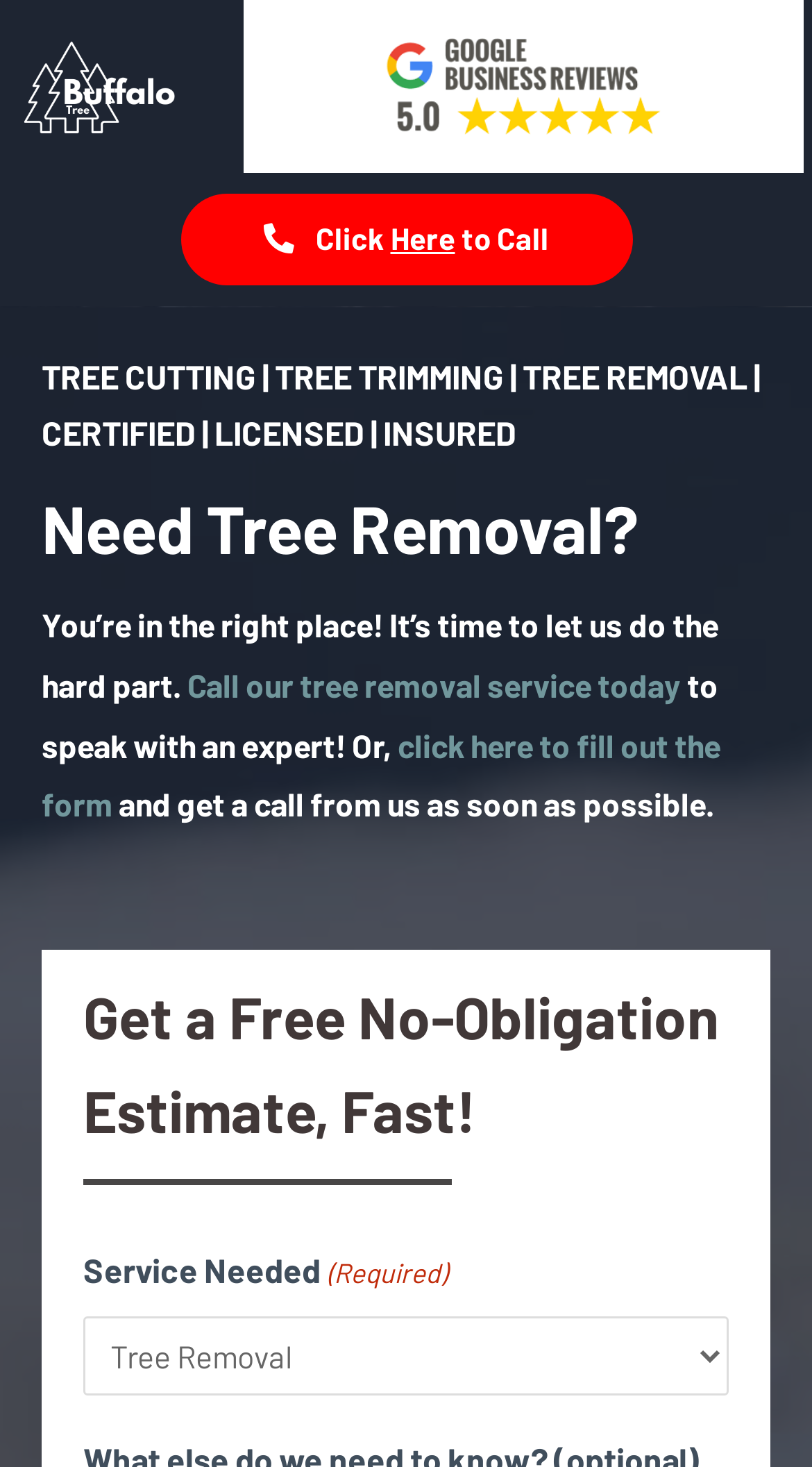Describe all the key features of the webpage in detail.

The webpage is about Buffalo Tree Service, a company providing various tree services in the Buffalo area. At the top, there is a prominent call-to-action link "Click Here to Call" with a phone number 716-514-4094. Below this link, there are three headings: "TREE CUTTING | TREE TRIMMING | TREE REMOVAL | CERTIFIED | LICENSED | INSURED", "Need Tree Removal?", and "Get a Free No-Obligation Estimate, Fast!". 

Between these headings, there is a brief paragraph of text explaining the service, with two links to "Call our tree removal service today" and "click here to fill out the form" to get a call back from an expert. 

Further down, there is a form section with a dropdown combobox labeled "Service Needed" which is required, and a text field labeled "What else do we need to know? (optional)". The overall layout is organized, with clear headings and concise text, making it easy to navigate and understand the services offered by Buffalo Tree Service.